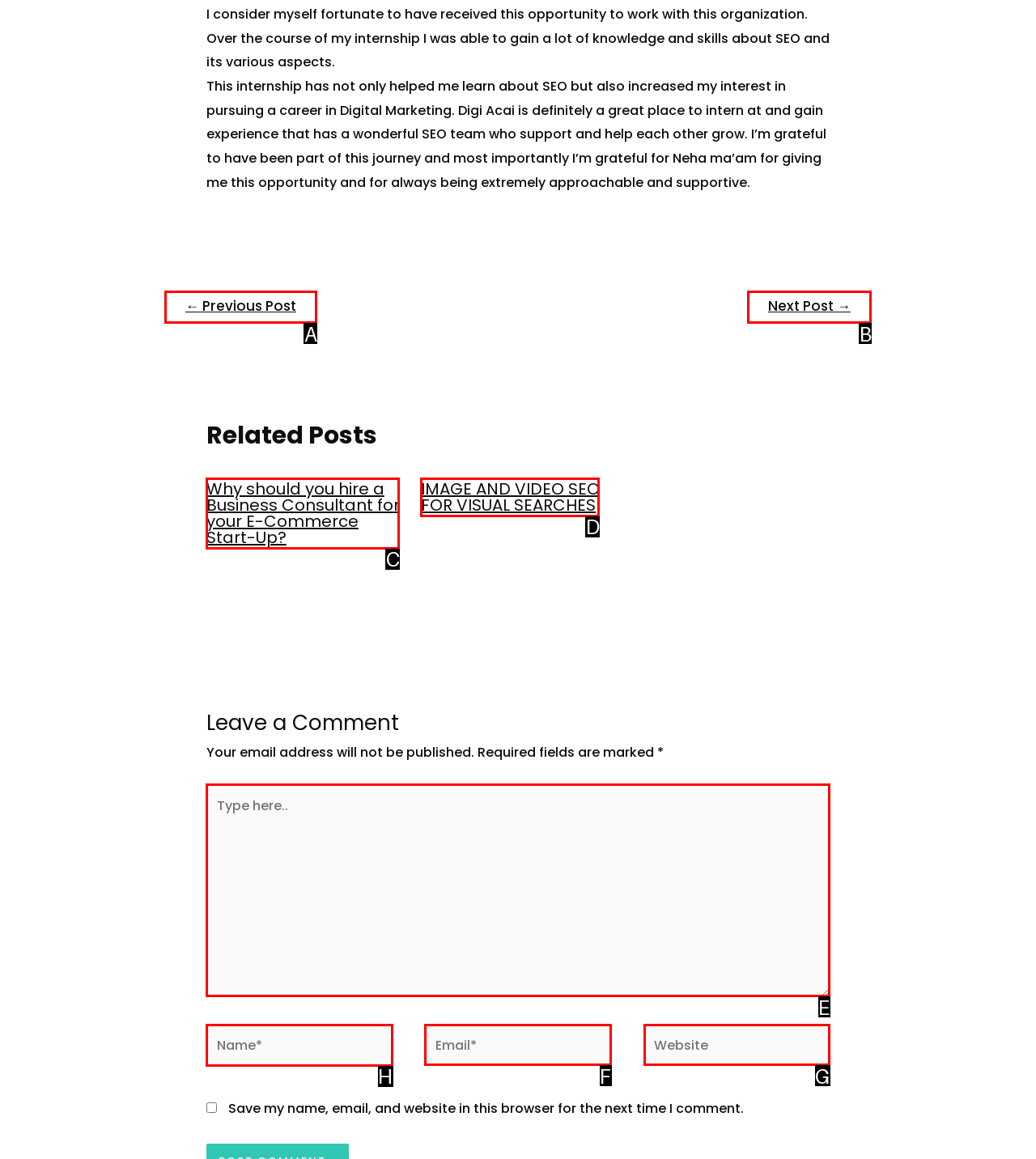Point out which UI element to click to complete this task: Enter your name in the 'Name*' field
Answer with the letter corresponding to the right option from the available choices.

H